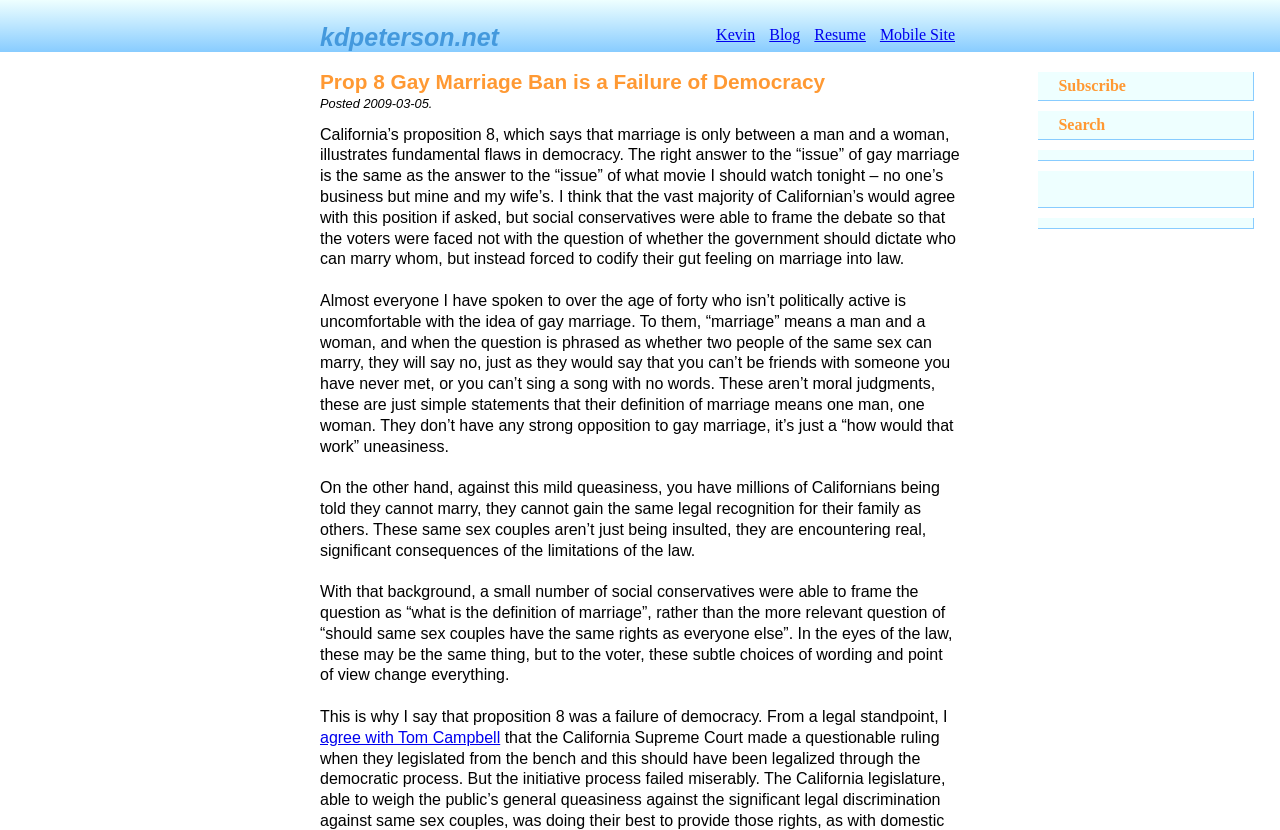Please identify the bounding box coordinates of the element that needs to be clicked to execute the following command: "view Kevin's profile". Provide the bounding box using four float numbers between 0 and 1, formatted as [left, top, right, bottom].

[0.556, 0.025, 0.594, 0.058]